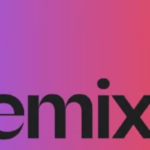What is the dominant color of the background?
Please provide a comprehensive answer based on the details in the screenshot.

The caption describes the background as a 'vibrant gradient background transitioning from purple to pink', indicating that the dominant color of the background is a gradual transition from purple to pink.